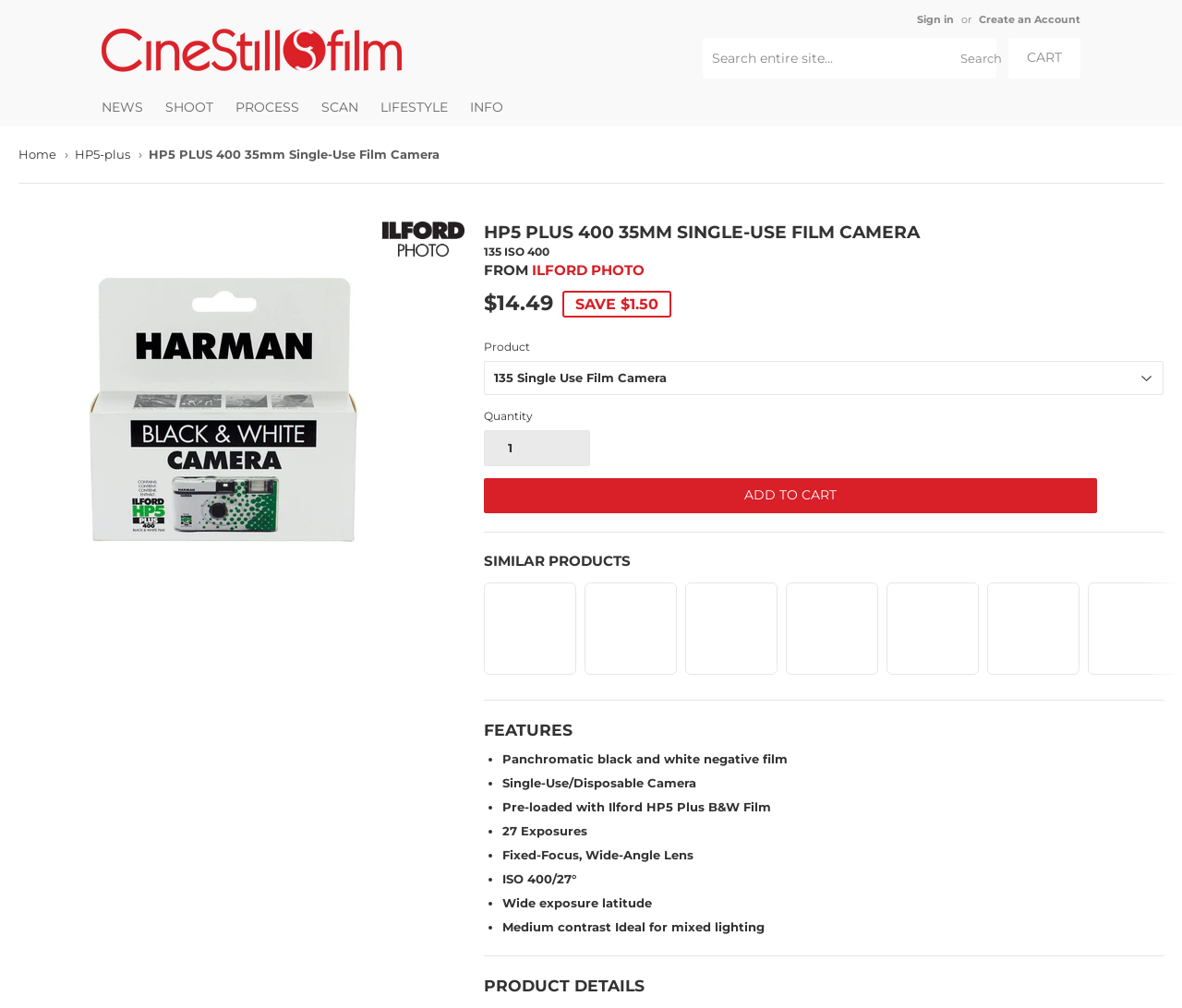What is the ISO of the Ilford HP5 PLUS film? Refer to the image and provide a one-word or short phrase answer.

ISO 400